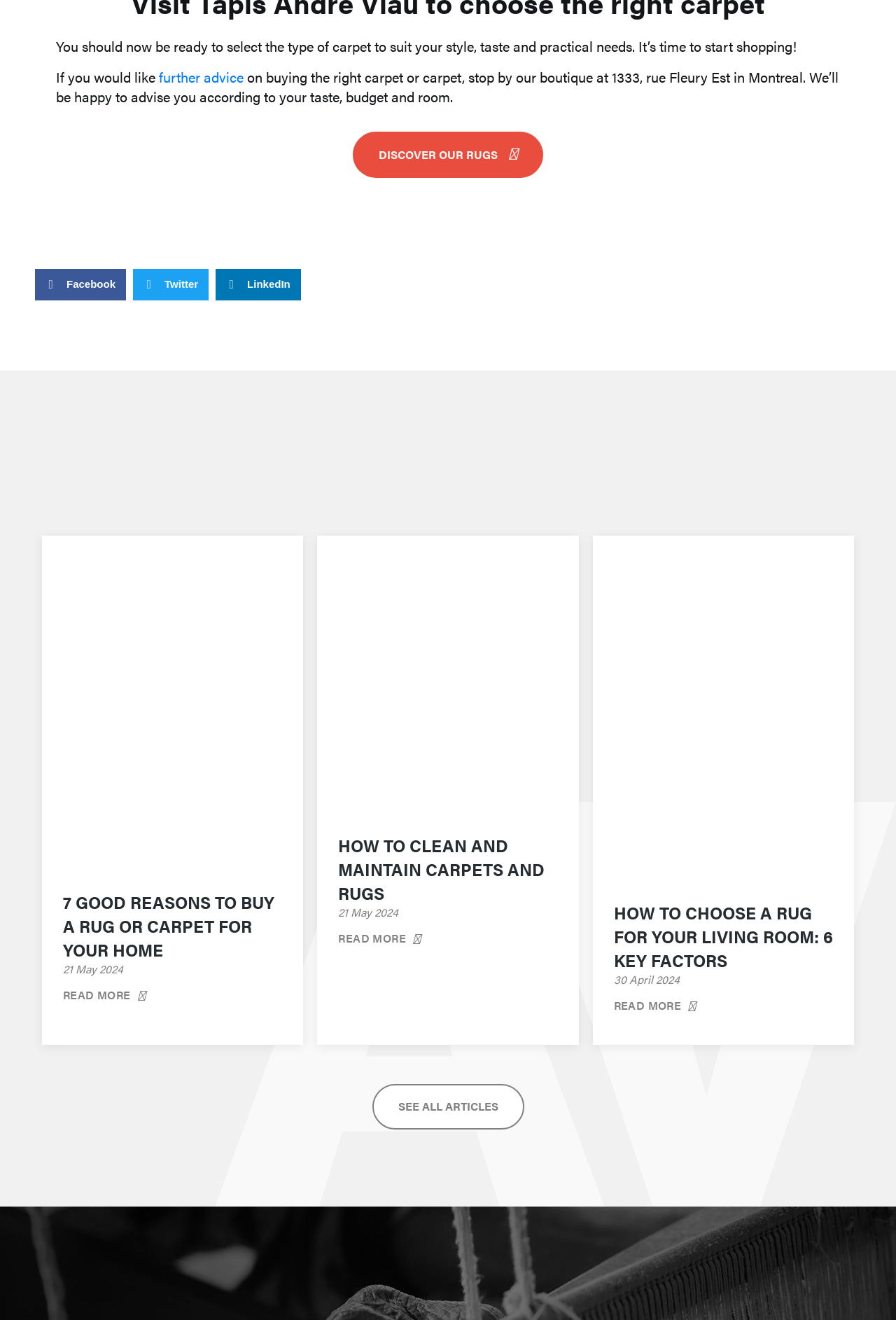Find the bounding box coordinates of the area to click in order to follow the instruction: "Share on Facebook".

[0.039, 0.204, 0.141, 0.228]